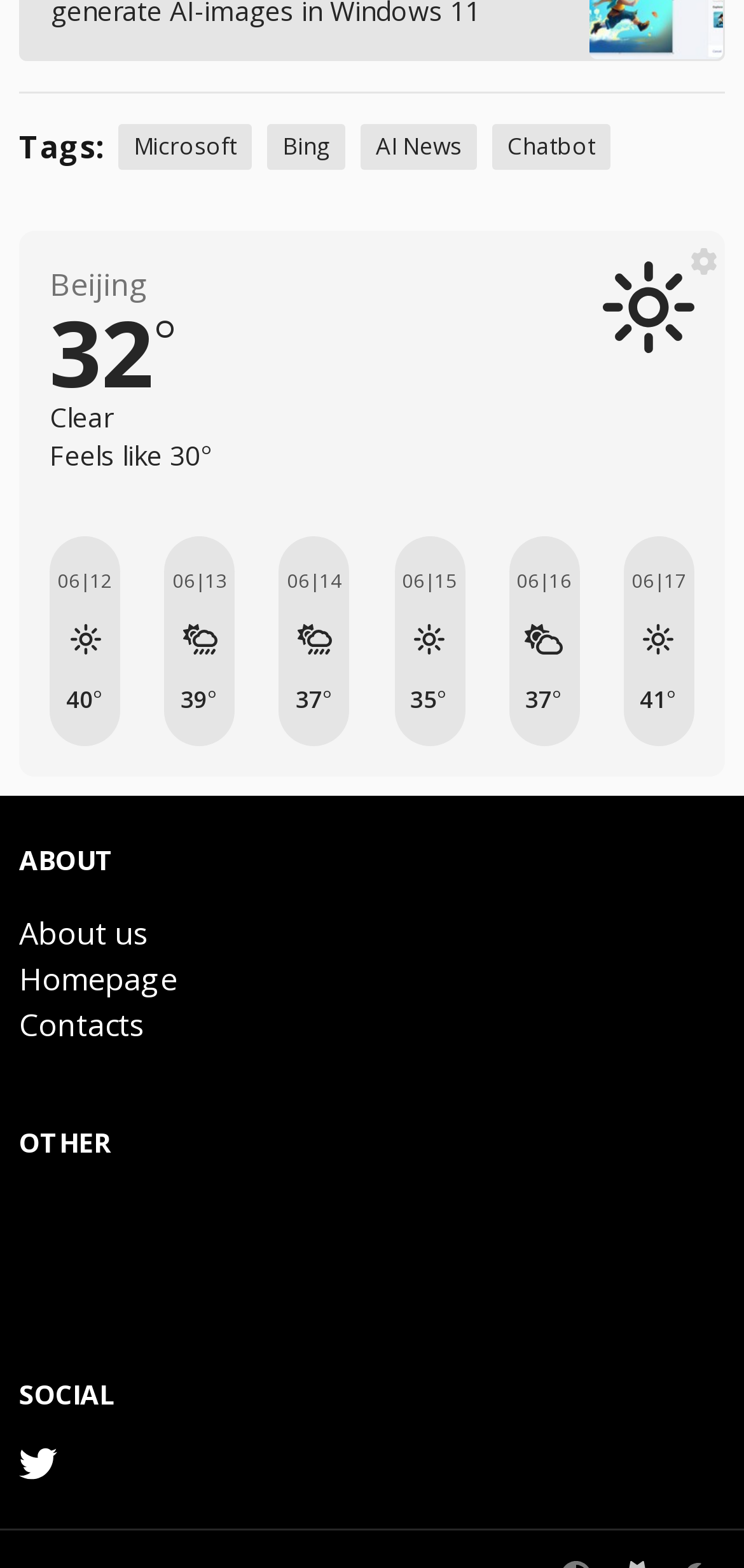Refer to the screenshot and answer the following question in detail:
What is the temperature in Beijing?

I found the answer by looking at the section of the webpage that displays the current weather conditions. It shows '32' as the temperature, and '°' as the unit, which indicates it's in Celsius.